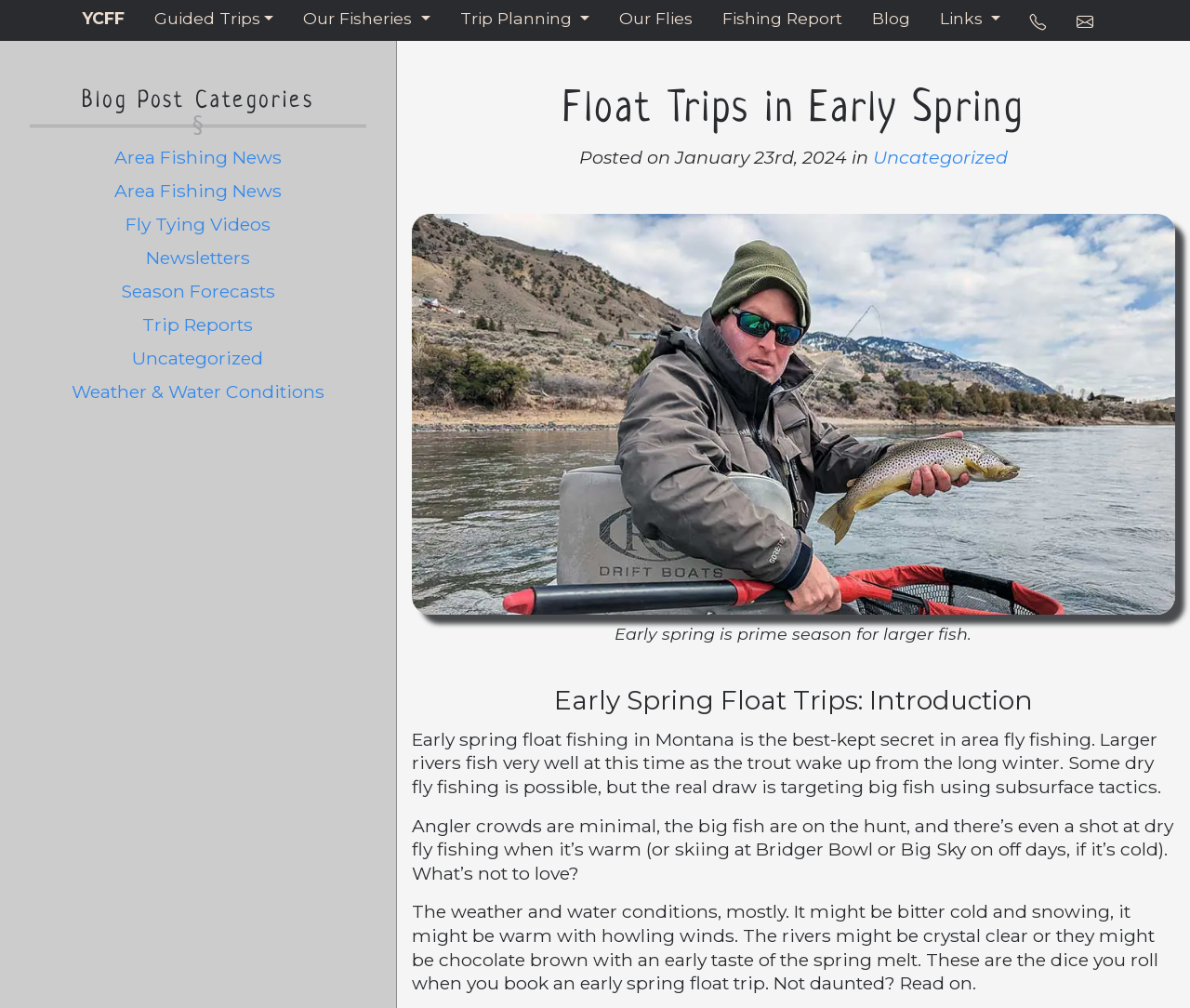Locate the bounding box coordinates of the element's region that should be clicked to carry out the following instruction: "Check the 'Area Fishing News' category". The coordinates need to be four float numbers between 0 and 1, i.e., [left, top, right, bottom].

[0.096, 0.145, 0.237, 0.167]